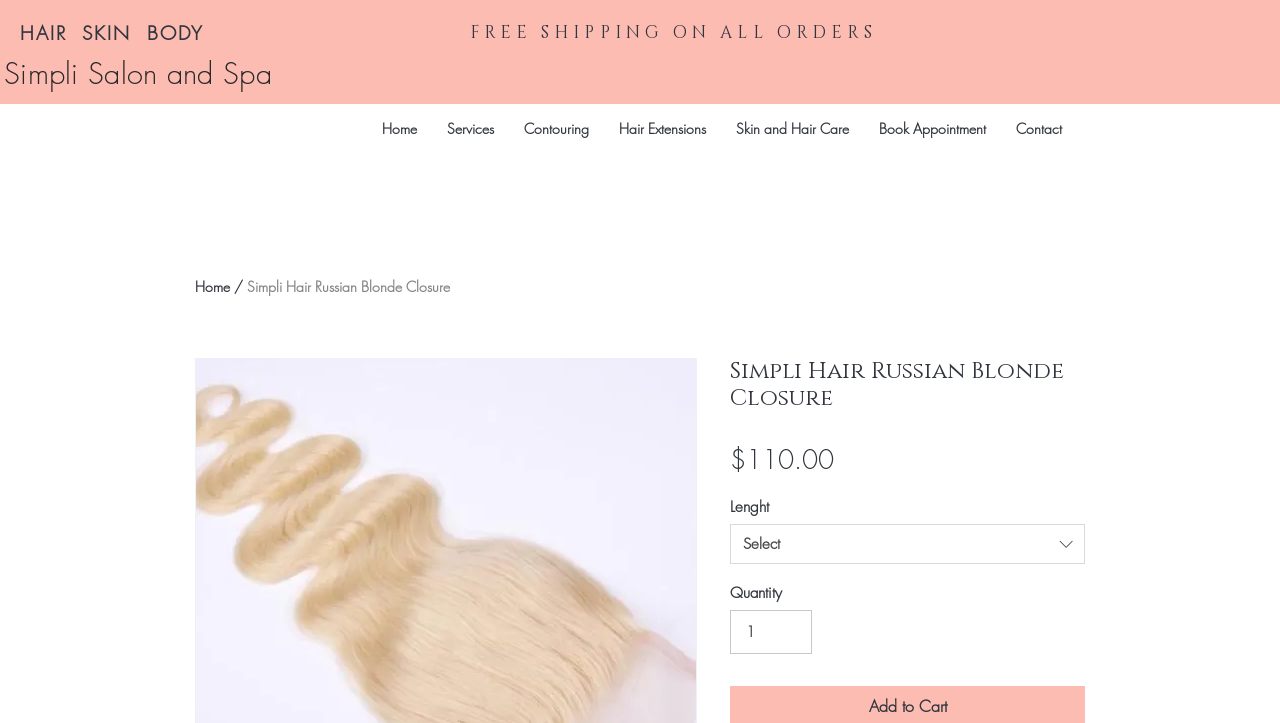Carefully examine the image and provide an in-depth answer to the question: What type of product is being sold on this webpage?

I found the answer by looking at the product name 'Simpli Hair Russian Blonde Closure' and the category link 'Hair Extensions' in the navigation menu, which suggests that the product is a type of hair extension.